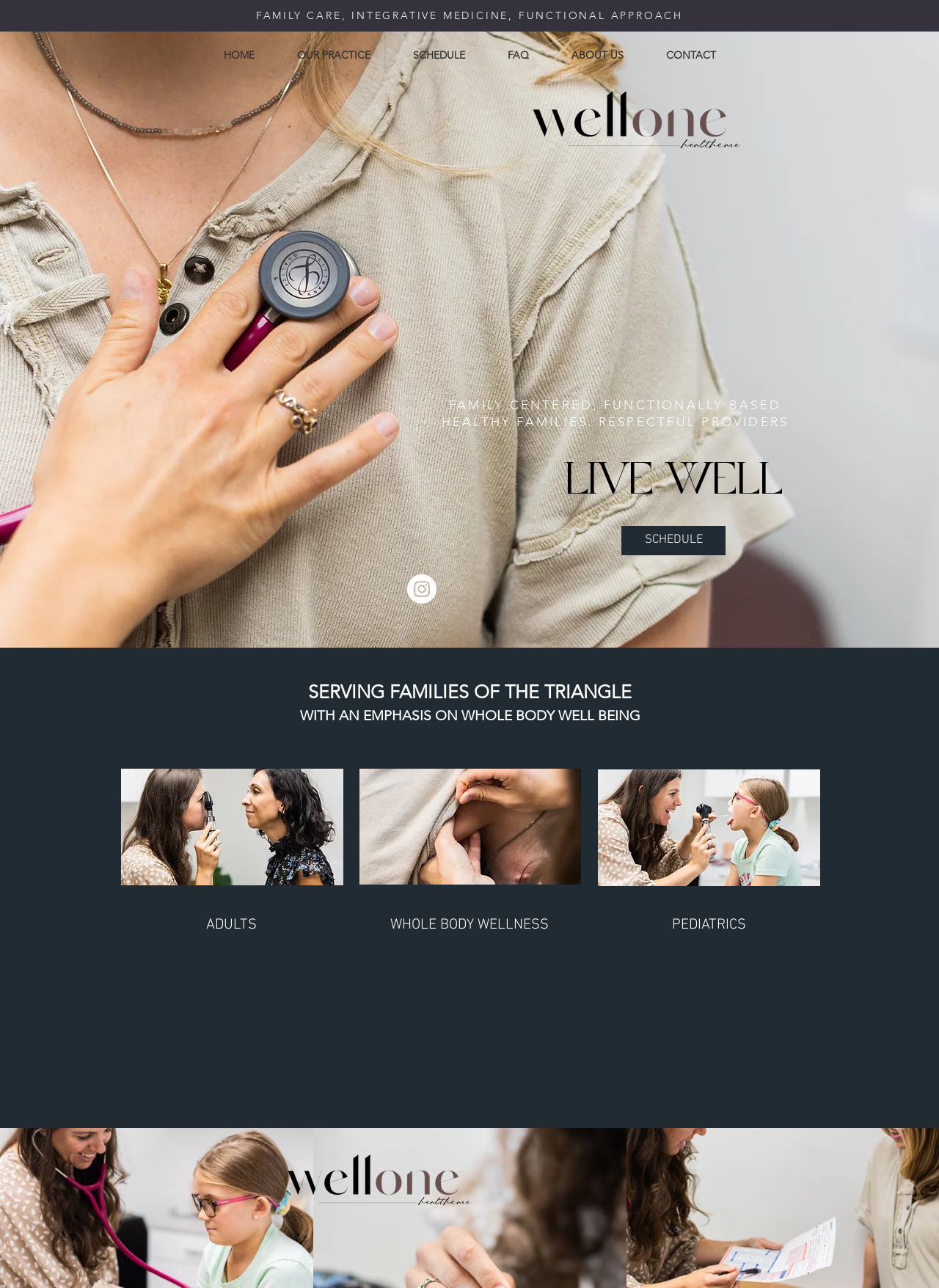Find the bounding box coordinates for the element described here: "FAQ".

[0.518, 0.036, 0.586, 0.05]